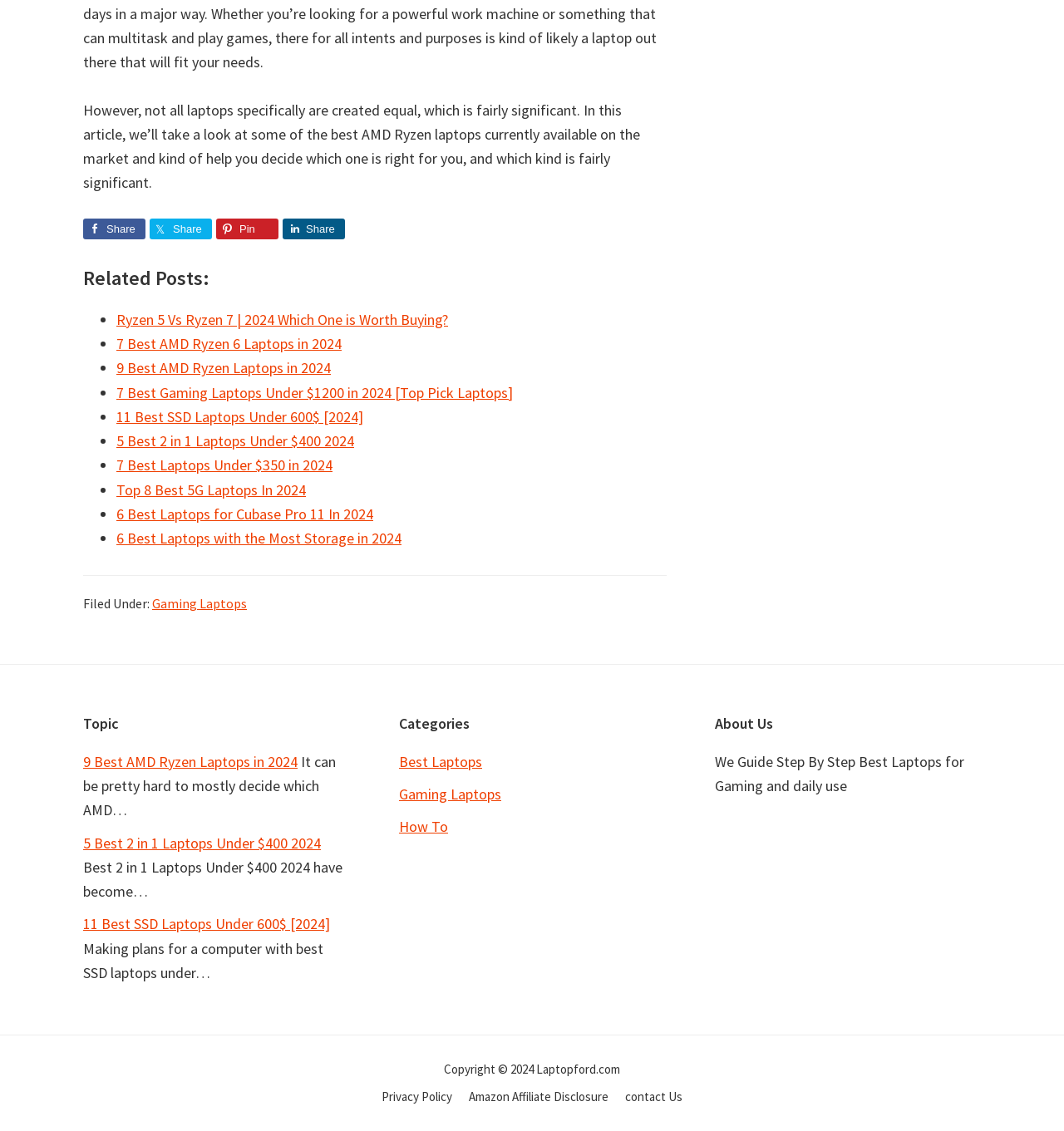Identify the bounding box coordinates for the region of the element that should be clicked to carry out the instruction: "Learn more about Lenovo IdeaPad 5 15.6". The bounding box coordinates should be four float numbers between 0 and 1, i.e., [left, top, right, bottom].

[0.078, 0.486, 0.627, 0.854]